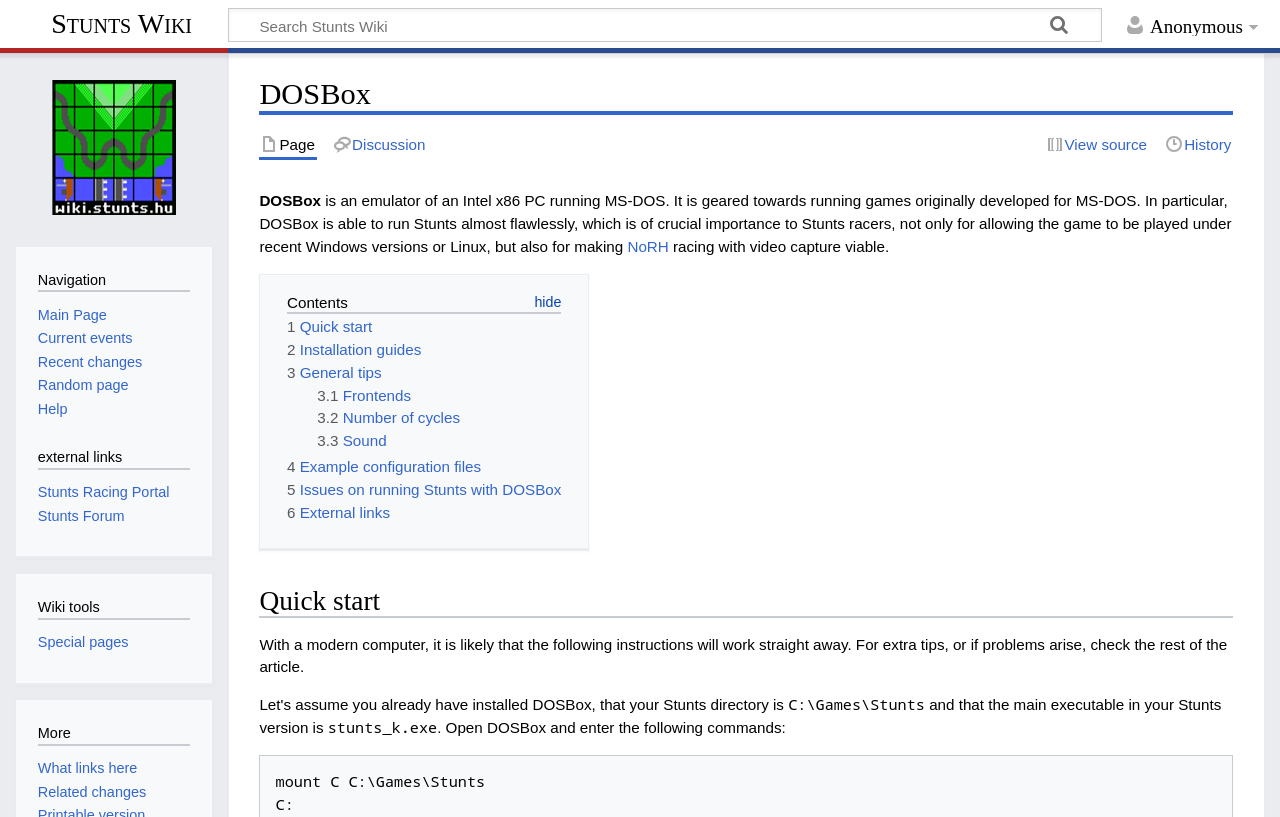What is the purpose of DOSBox for Stunts racers? Look at the image and give a one-word or short phrase answer.

Allowing the game to be played under recent Windows versions or Linux